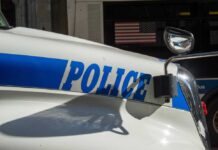Respond with a single word or phrase to the following question:
What is faintly visible in the background?

An American flag